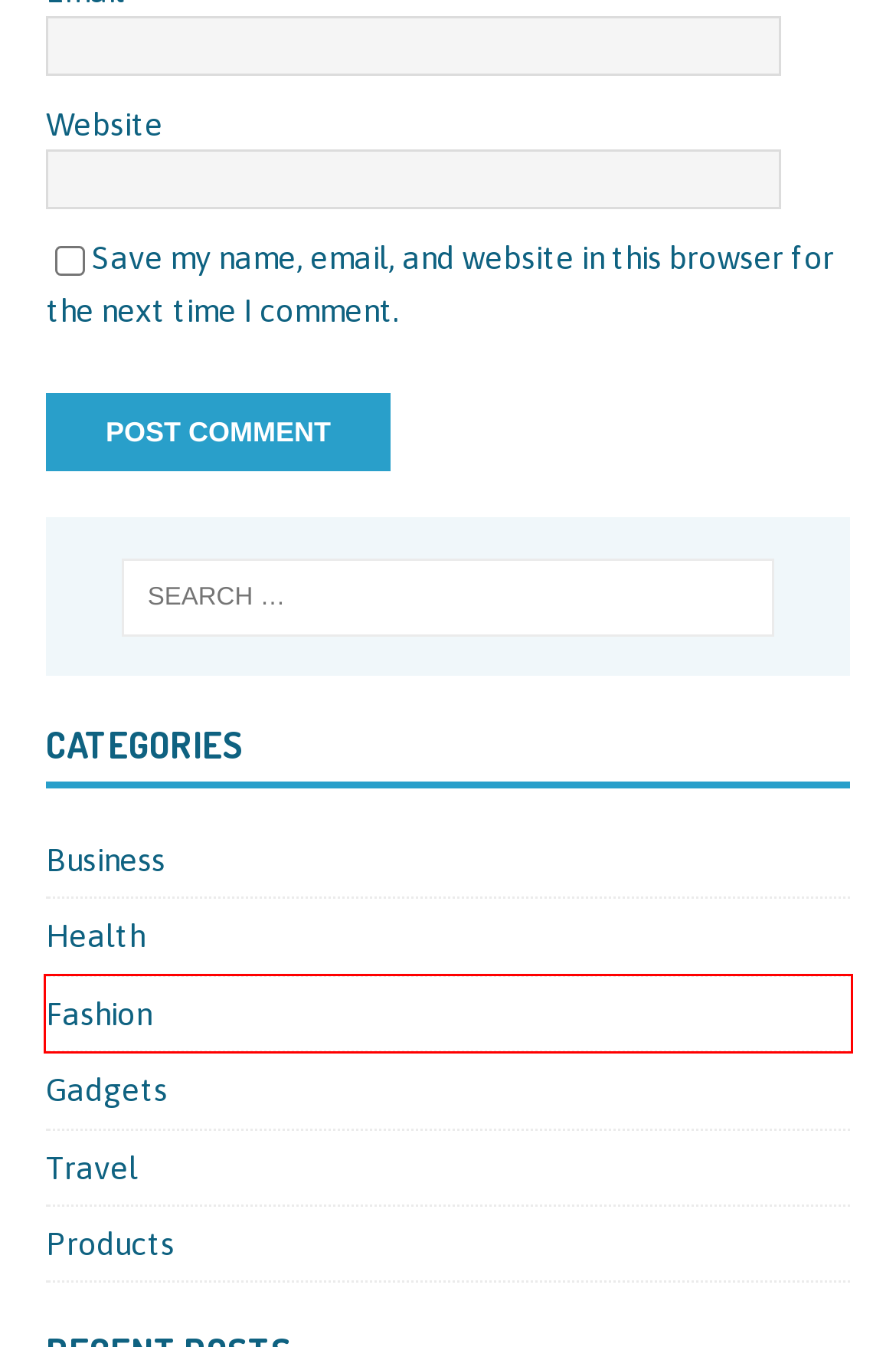You have a screenshot of a webpage with a red bounding box highlighting a UI element. Your task is to select the best webpage description that corresponds to the new webpage after clicking the element. Here are the descriptions:
A. Weathering the Storm: Strategies of Resilient Roofing Contractors – Go Eat Give
B. Home Designs – Go Eat Give
C. SEO Tips – Go Eat Give
D. Gadgets – Go Eat Give
E. Tech – Go Eat Give
F. Trendings – Go Eat Give
G. Products – Go Eat Give
H. Gladiolus Flower And Meaning, Symbolism, Strength, Colors - The Garden Hows

C